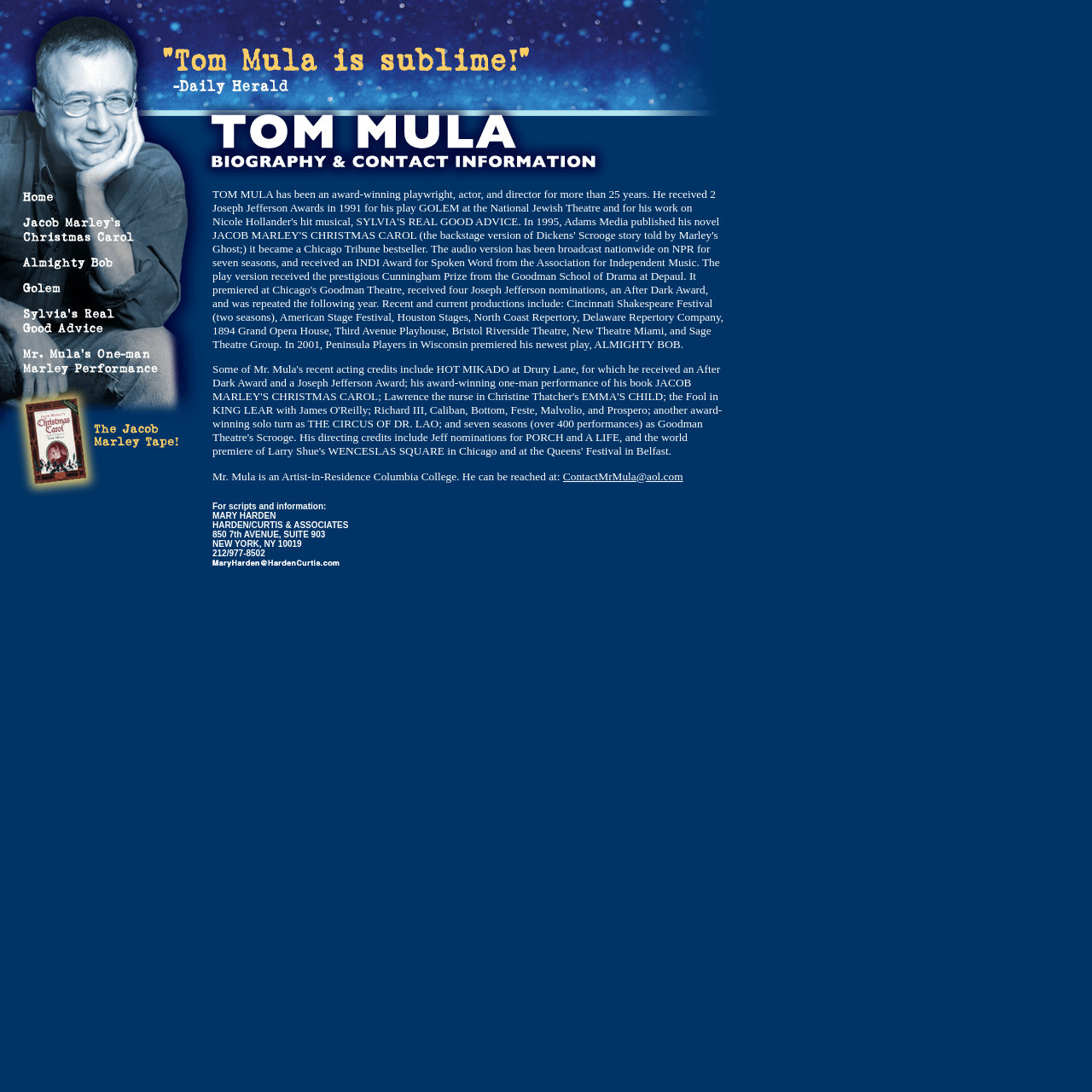Offer a meticulous caption that includes all visible features of the webpage.

The webpage is a biography of Tom Mula, an award-winning playwright, actor, and director. At the top of the page, there is a table with two rows. The first row contains a single cell with a link on the left side. The second row has two cells, with a link on the left side and a large block of text on the right side, which describes Tom Mula's biography, including his awards, plays, and acting credits.

The biography text is divided into several paragraphs, with information about his plays, awards, and acting credits. There is also contact information, including an email address and a mailing address, which is highlighted as a heading. The mailing address is further broken down into three lines, with the street address, city and state, and phone number.

Below the biography text, there are several rows of links, each row containing a single link on the left side. These links are likely related to Tom Mula's work or other relevant information. Overall, the webpage is a comprehensive biography of Tom Mula, with a focus on his achievements and contact information.